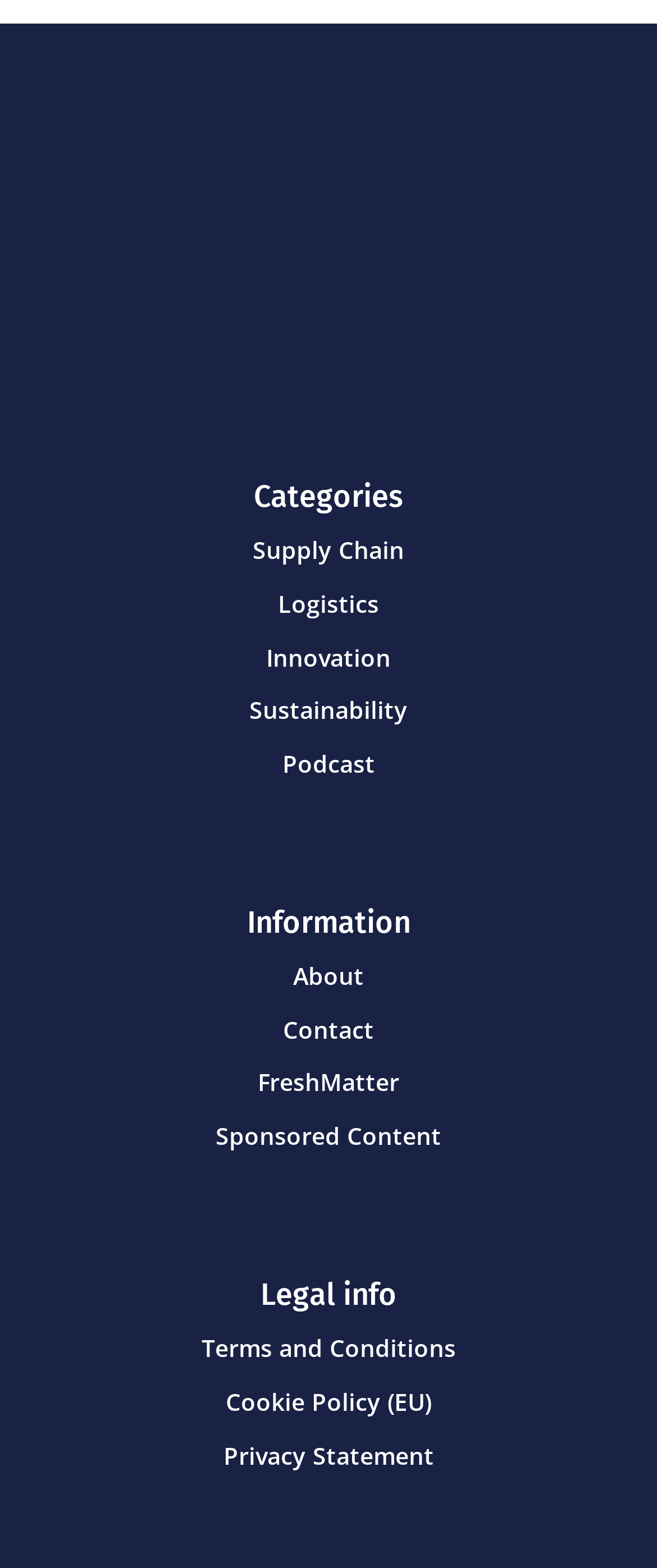Determine the bounding box coordinates of the clickable element to complete this instruction: "View categories". Provide the coordinates in the format of four float numbers between 0 and 1, [left, top, right, bottom].

[0.1, 0.307, 0.9, 0.337]